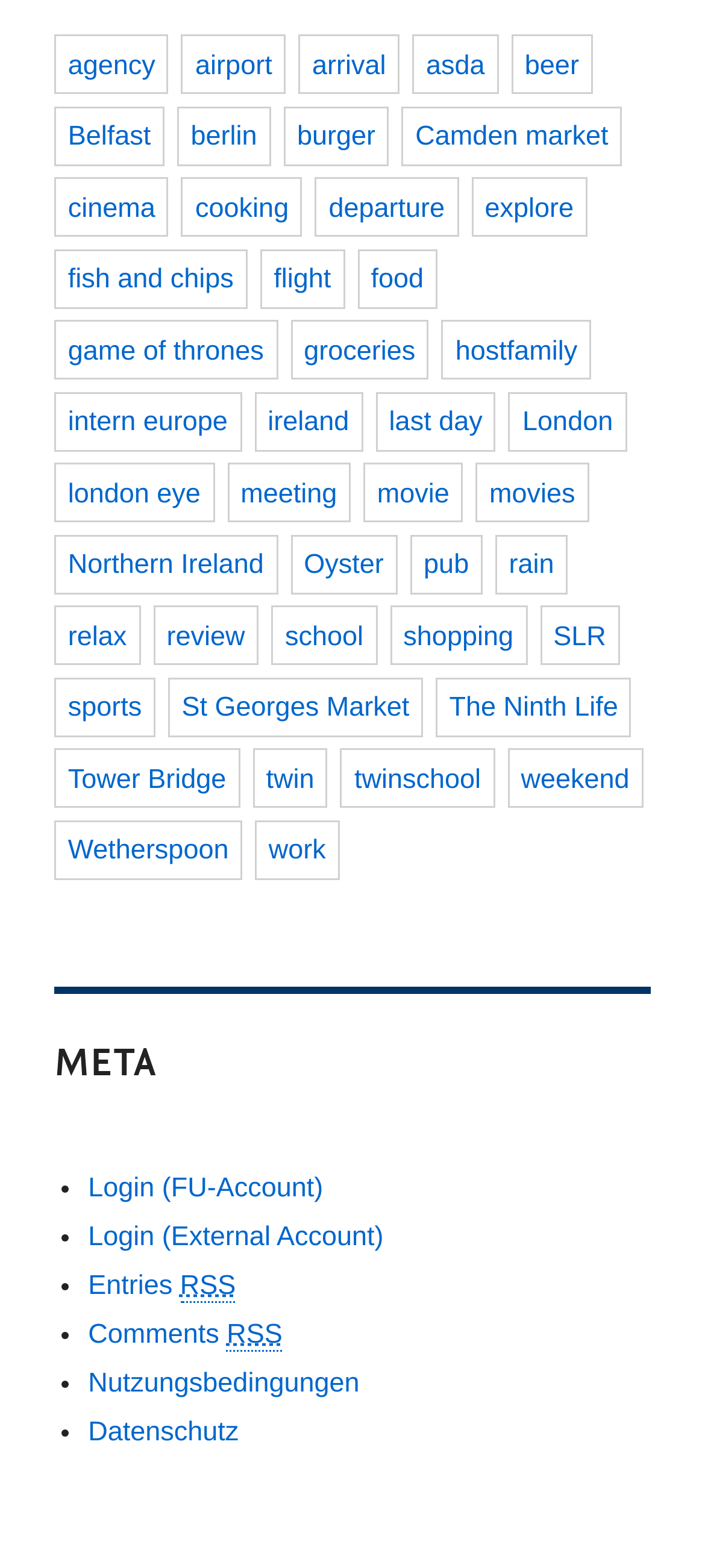Using floating point numbers between 0 and 1, provide the bounding box coordinates in the format (top-left x, top-left y, bottom-right x, bottom-right y). Locate the UI element described here: Click to view download files

None